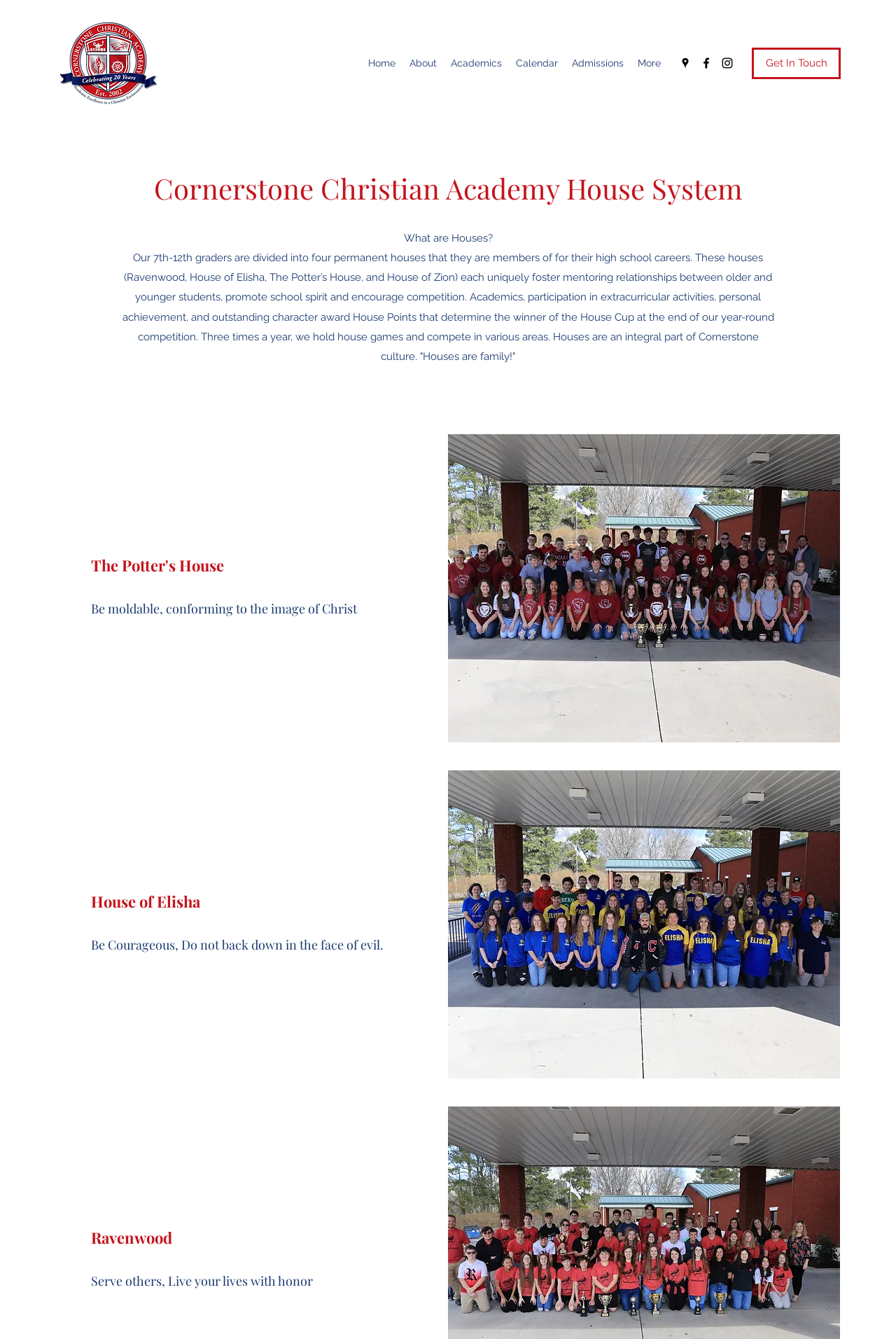What is the bounding box coordinate of the image 'ANP_0029.JPG'?
Examine the image and provide an in-depth answer to the question.

I found the answer by looking at the image element 'ANP_0029.JPG' and its corresponding bounding box coordinates.